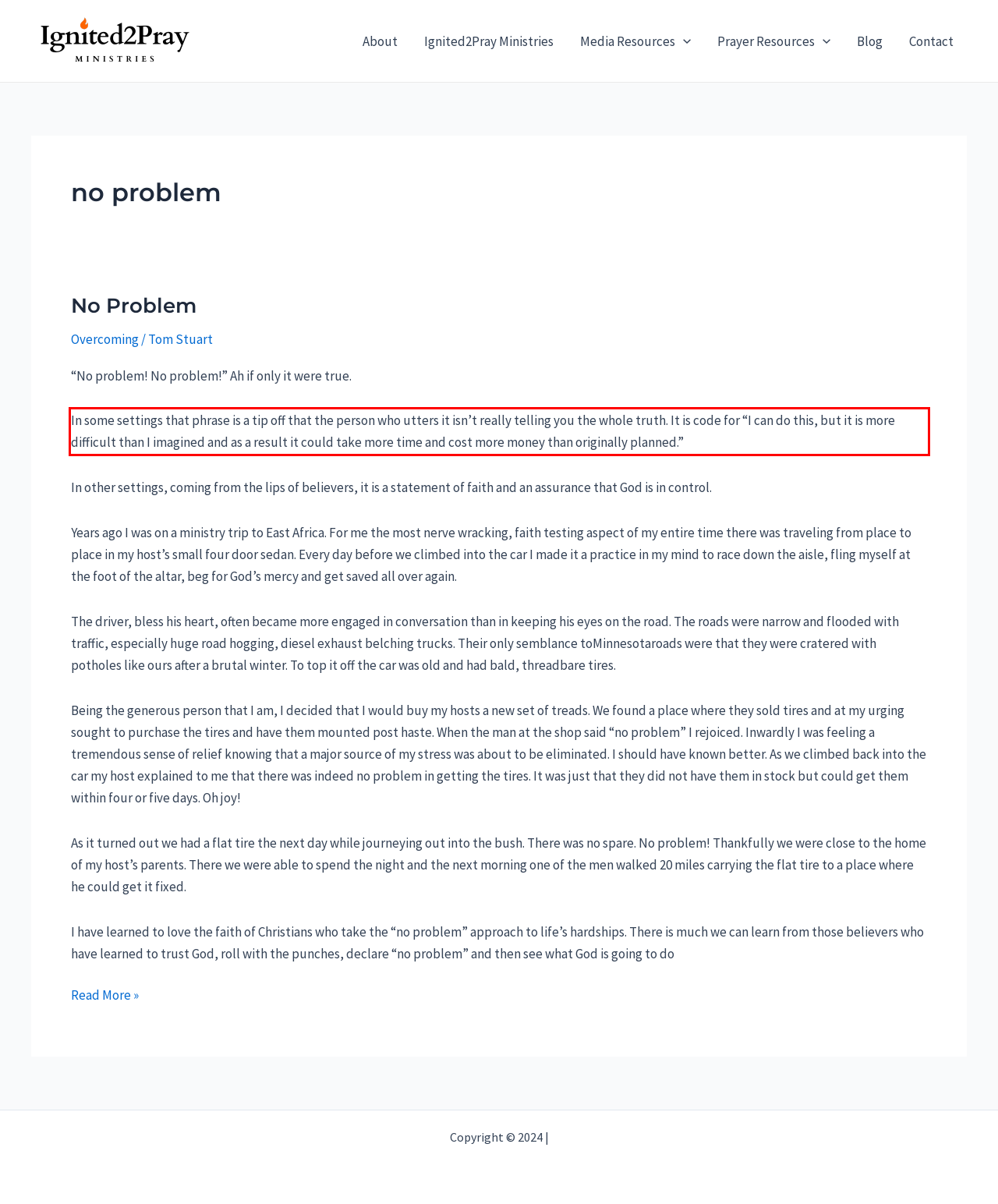You are given a screenshot with a red rectangle. Identify and extract the text within this red bounding box using OCR.

In some settings that phrase is a tip off that the person who utters it isn’t really telling you the whole truth. It is code for “I can do this, but it is more difficult than I imagined and as a result it could take more time and cost more money than originally planned.”